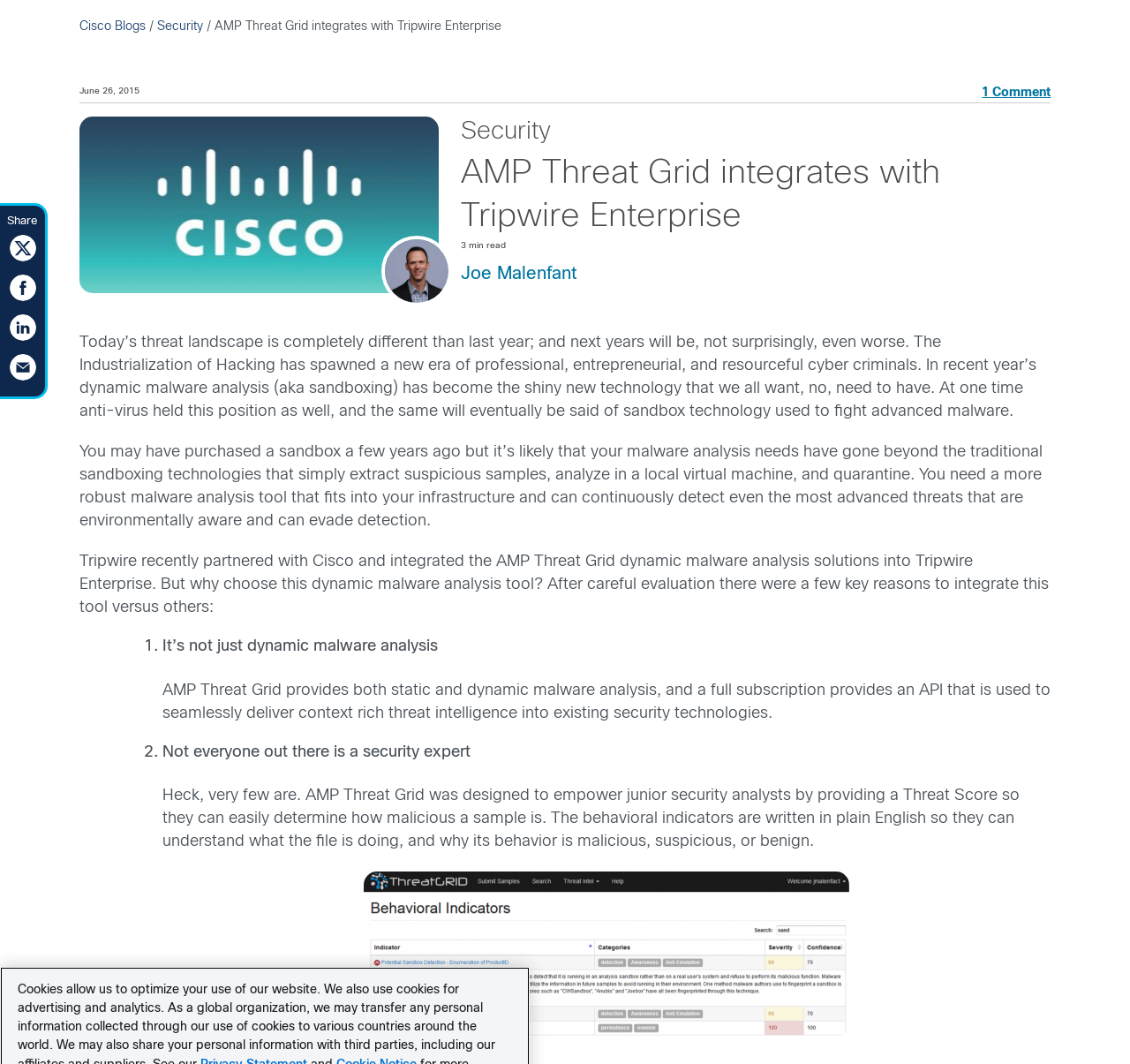Create a detailed narrative of the webpage’s visual and textual elements.

This webpage is a blog post titled "AMP Threat Grid integrates with Tripwire Enterprise - Cisco Blogs". At the top, there is a navigation bar with links to "Cisco Blogs" and "Security". Below the navigation bar, the title of the blog post is displayed prominently, along with the date "June 26, 2015" and a link to "1 Comment". 

To the left of the title, there is an avatar image. Below the title, there is a section with a heading "Security" and a link to the author "Joe Malenfant". The main content of the blog post is divided into several paragraphs, which discuss the threat landscape, the industrialization of hacking, and the need for robust malware analysis tools. 

The blog post also includes a list with two points, each with a heading and a description. The first point discusses the benefits of AMP Threat Grid's dynamic malware analysis, and the second point explains how the tool is designed to empower junior security analysts. 

Below the main content, there are social media sharing links and icons, allowing users to share the blog post on Twitter, Facebook, LinkedIn, and other platforms.